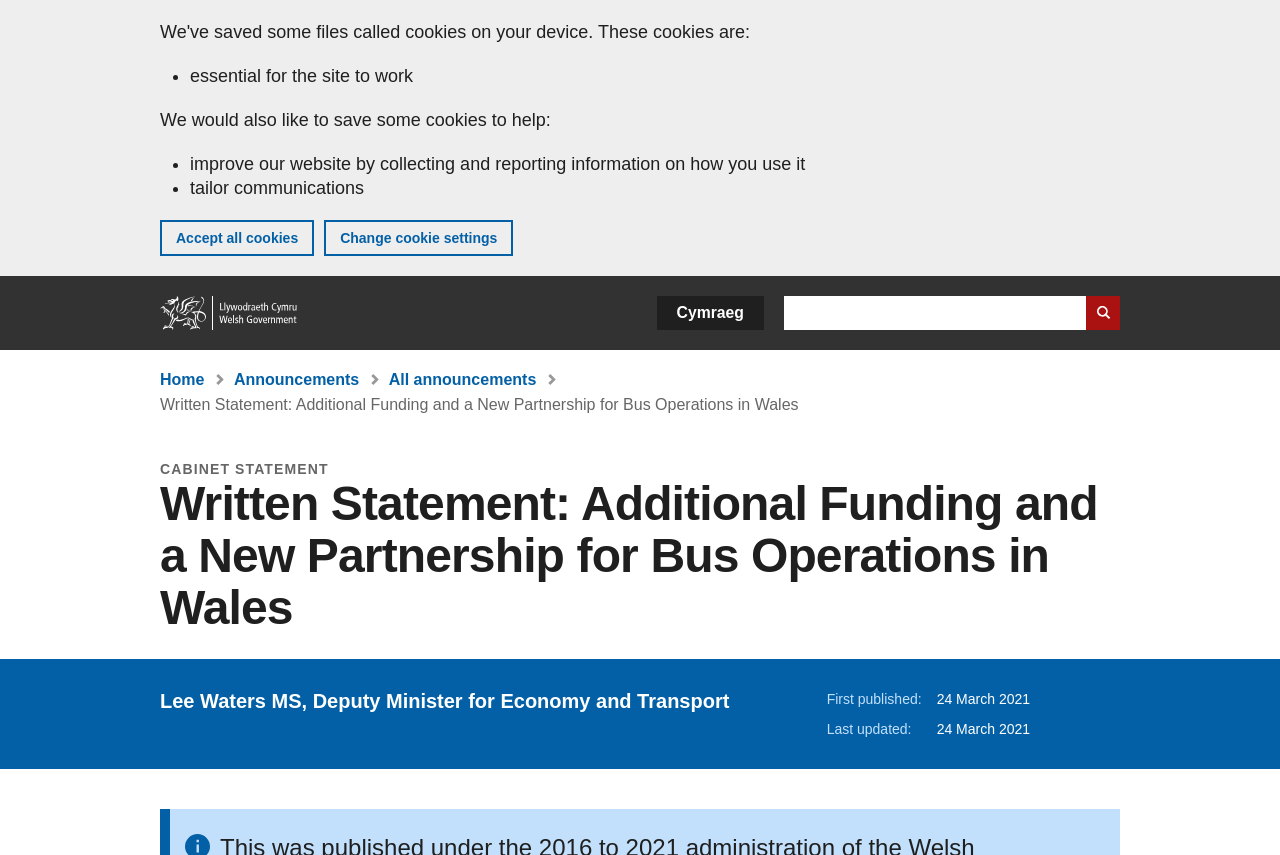Please identify the coordinates of the bounding box for the clickable region that will accomplish this instruction: "Change language to Cymraeg".

[0.513, 0.346, 0.597, 0.386]